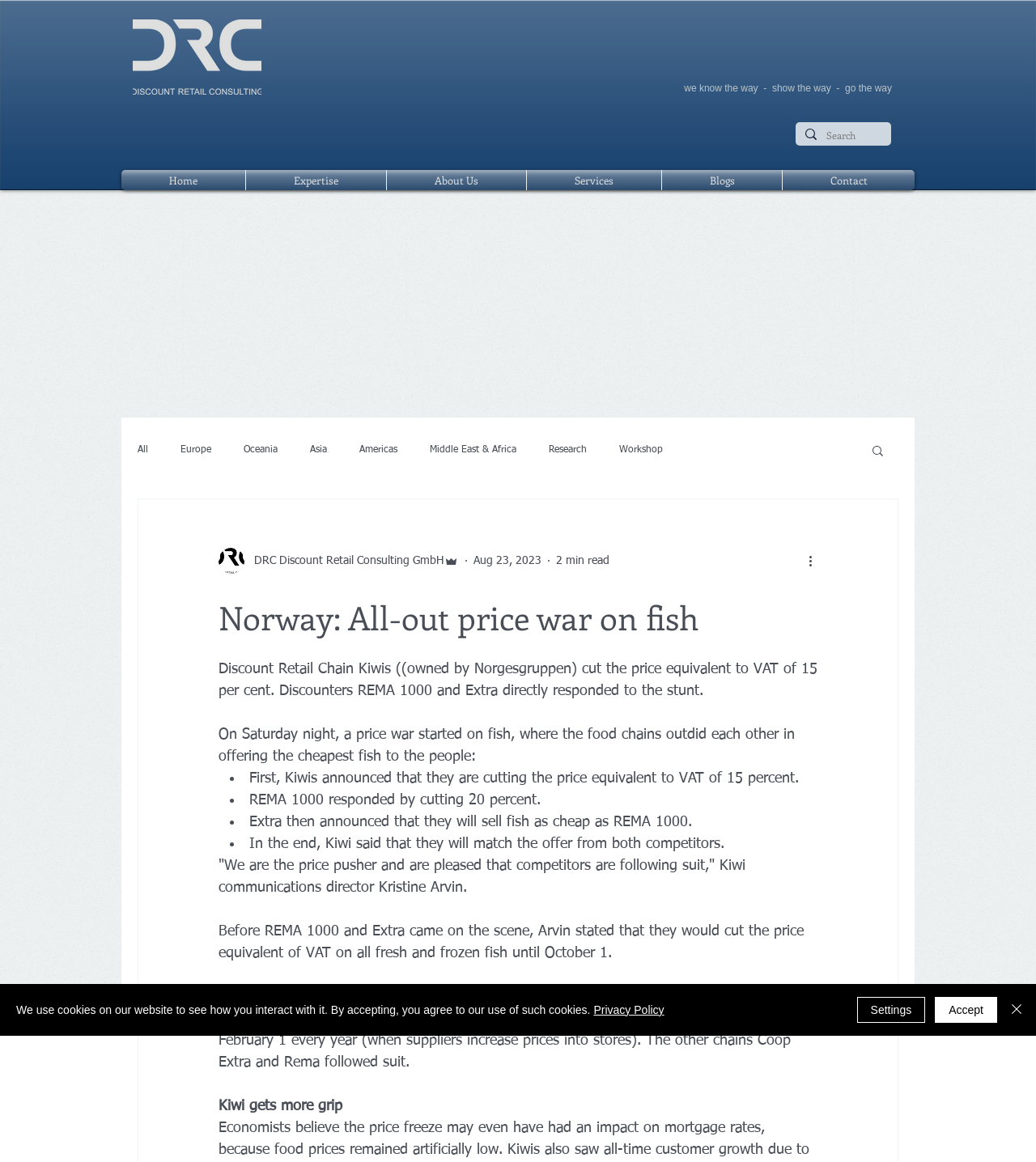Extract the bounding box coordinates for the UI element described by the text: "Middle East & Africa". The coordinates should be in the form of [left, top, right, bottom] with values between 0 and 1.

[0.415, 0.382, 0.498, 0.392]